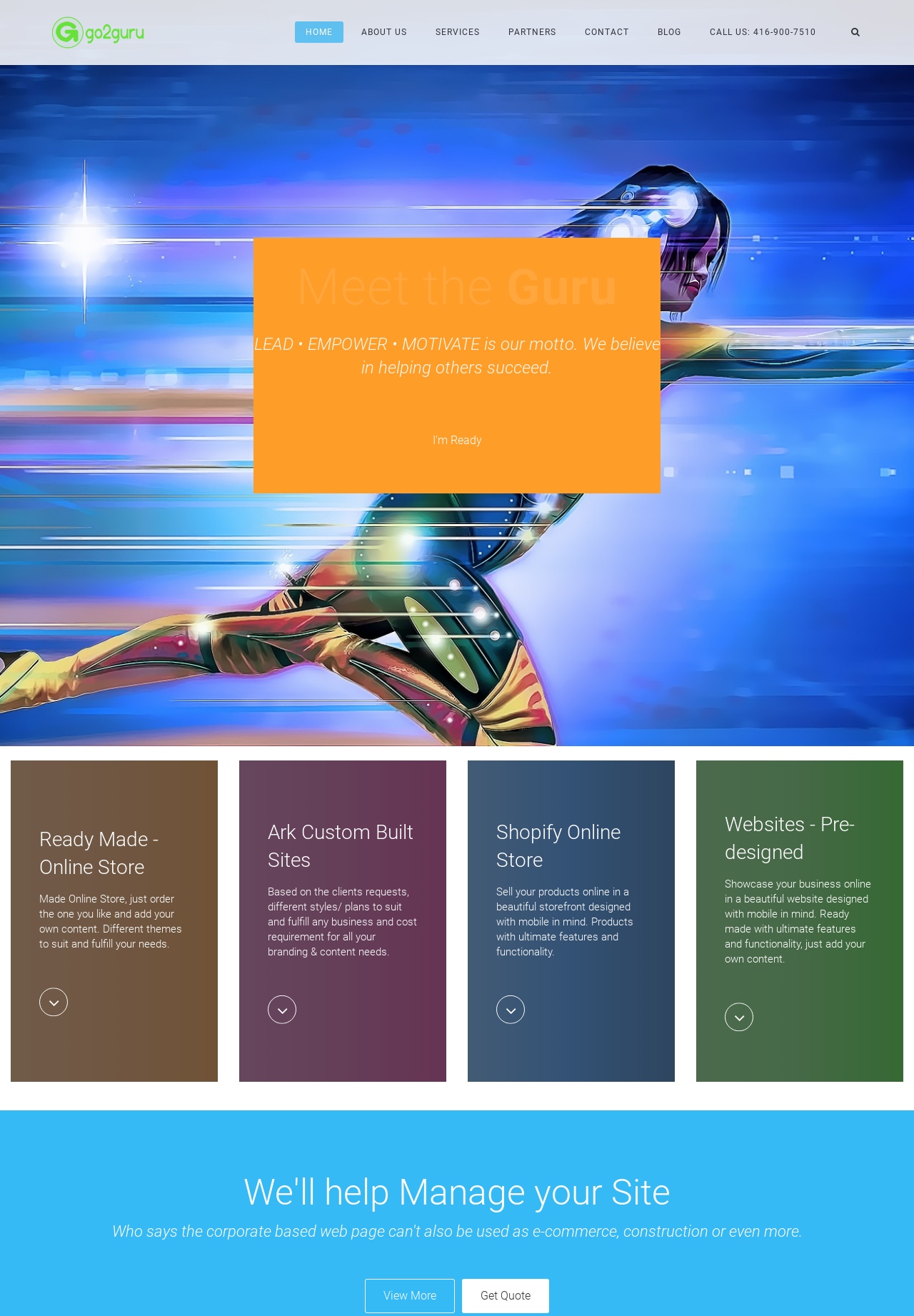Identify the bounding box coordinates for the UI element mentioned here: "CALL US: 416-900-7510". Provide the coordinates as four float values between 0 and 1, i.e., [left, top, right, bottom].

[0.765, 0.016, 0.905, 0.033]